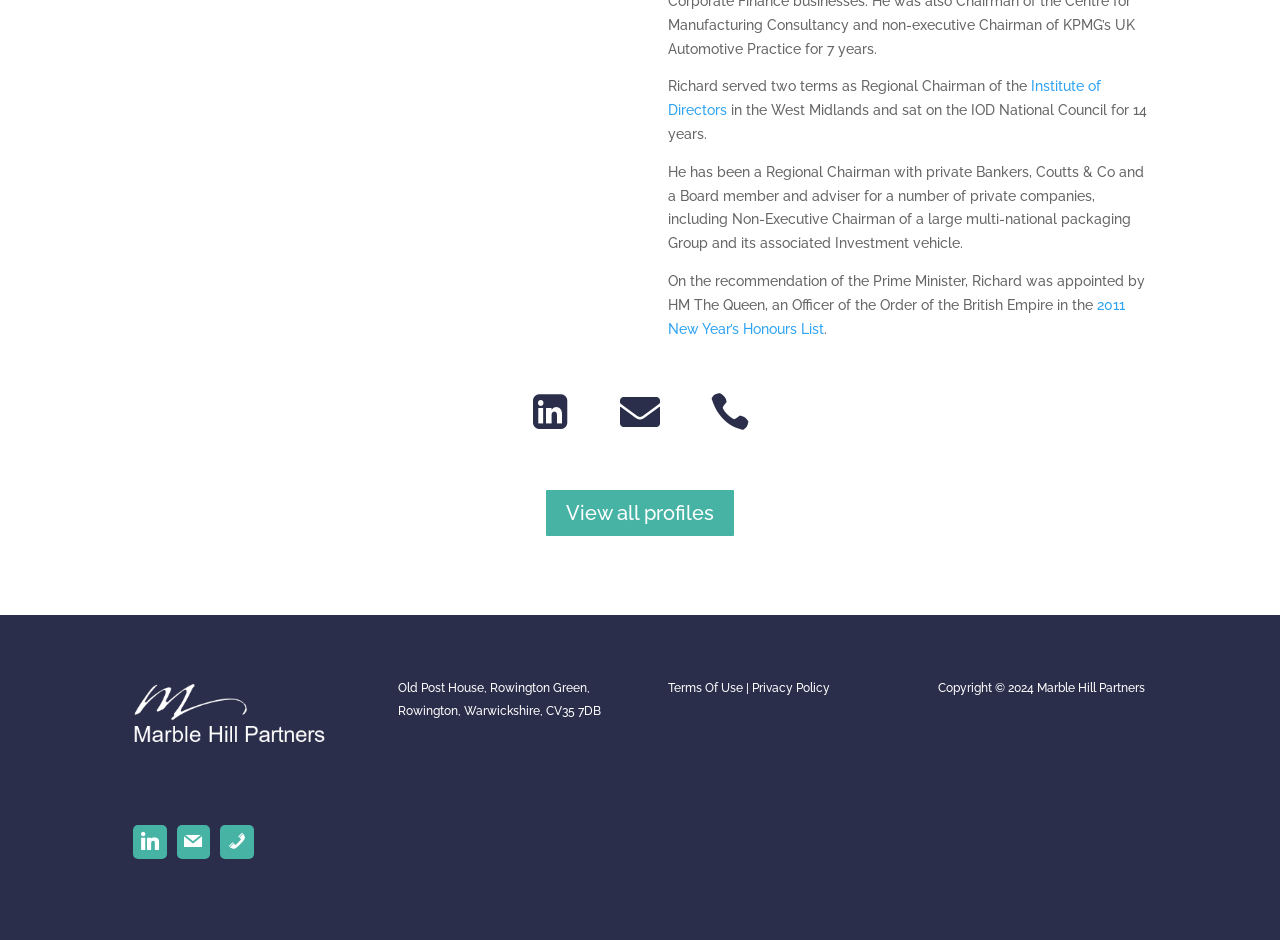For the element described, predict the bounding box coordinates as (top-left x, top-left y, bottom-right x, bottom-right y). All values should be between 0 and 1. Element description: Terms Of Use

[0.522, 0.724, 0.581, 0.739]